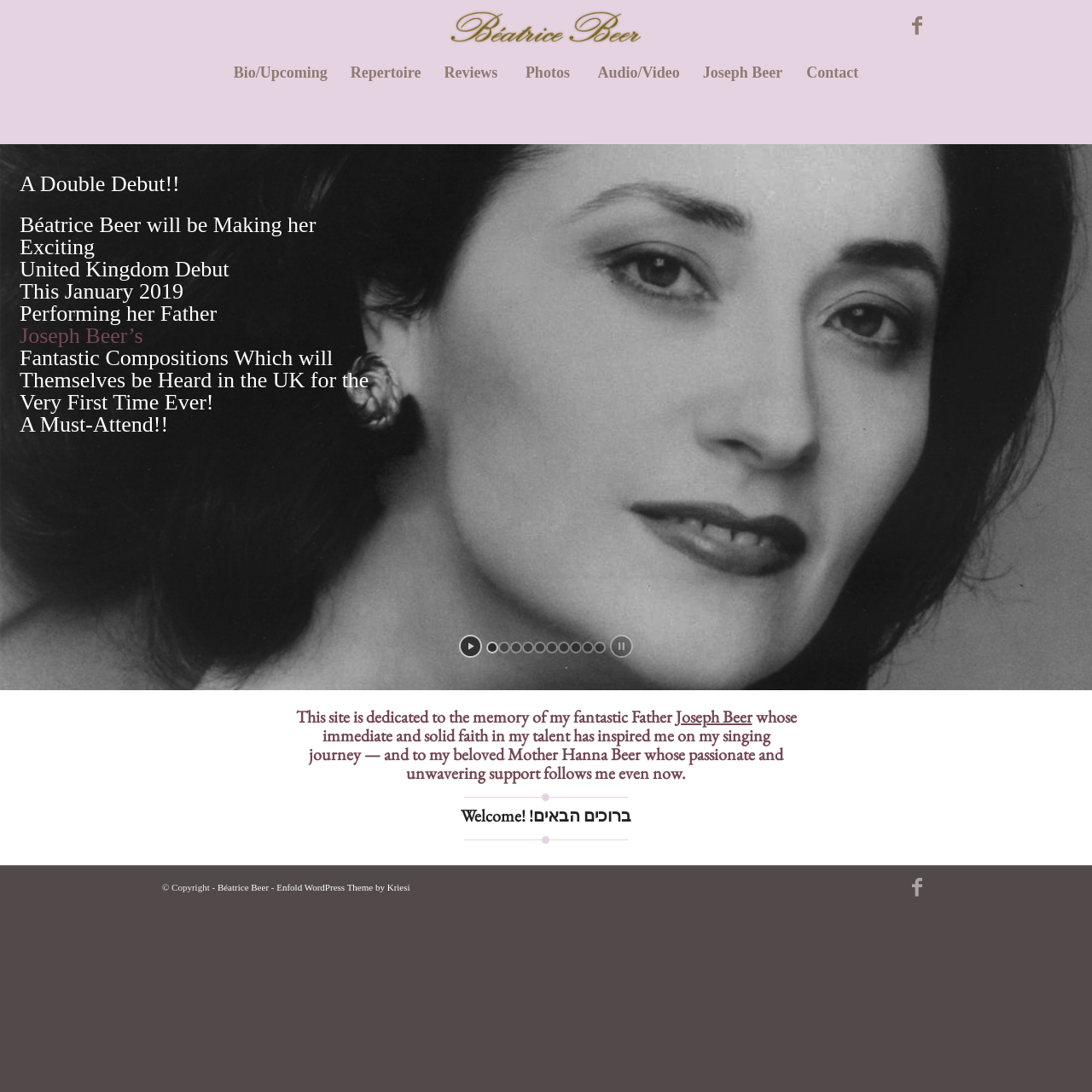What is the name of the singer?
Please give a detailed and elaborate explanation in response to the question.

The name of the singer can be found in the top-left corner of the webpage, where it says 'Béatrice Beer – Béatrice Beer’s Official Website'. This is also the title of the webpage, indicating that the website is dedicated to the singer Béatrice Beer.